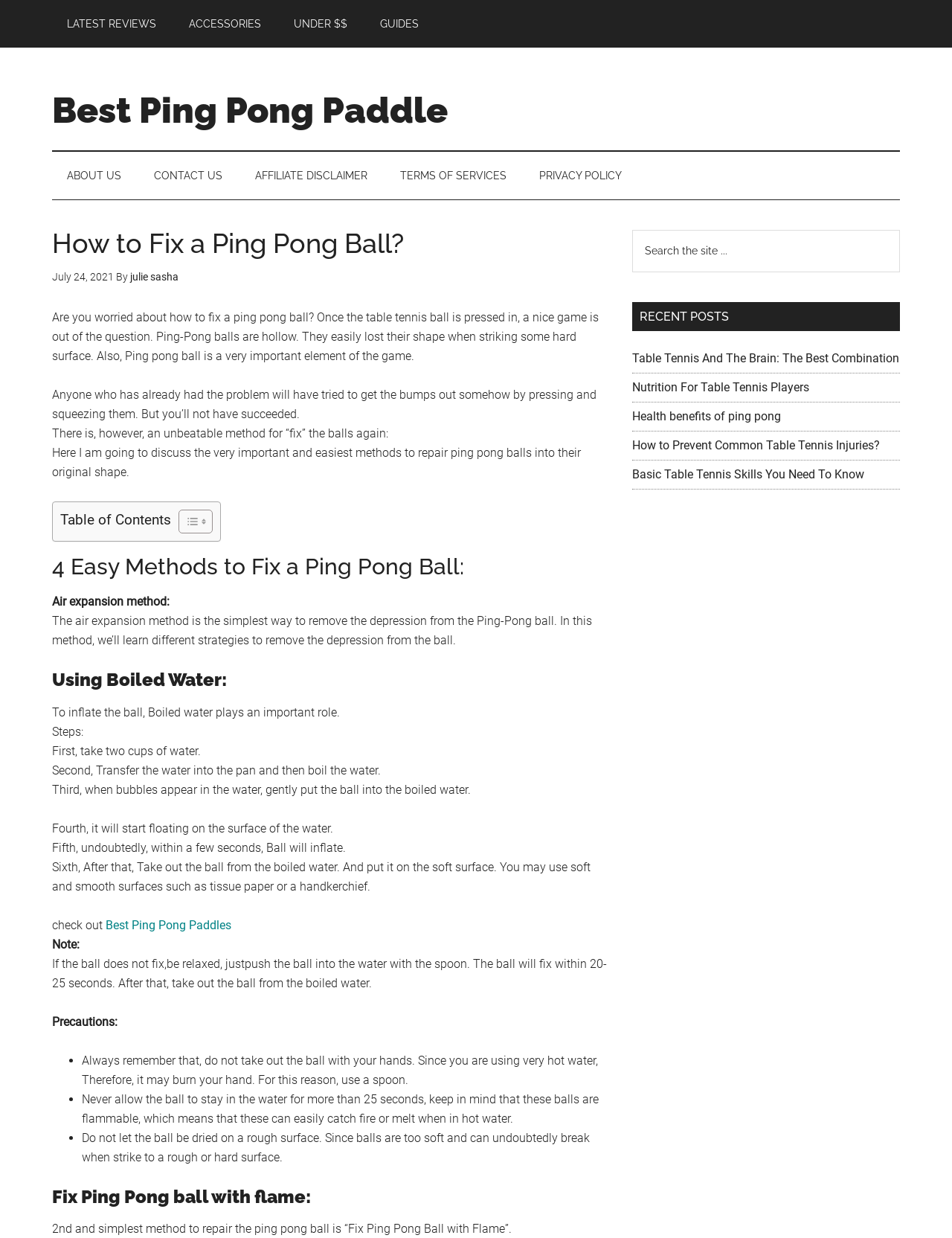Craft a detailed narrative of the webpage's structure and content.

The webpage is about fixing a ping pong ball. At the top, there are three links to skip to main content, secondary menu, and primary sidebar. Below these links, there is a main navigation menu with five links: LATEST REVIEWS, ACCESSORIES, UNDER $$, GUIDES, and Best Ping Pong Paddle. 

On the left side, there is a secondary navigation menu with five links: ABOUT US, CONTACT US, AFFILIATE DISCLAIMER, TERMS OF SERVICES, and PRIVACY POLICY. 

The main content of the webpage is divided into several sections. The first section has a heading "How to Fix a Ping Pong Ball?" and a brief introduction to the problem of fixing a ping pong ball. 

Below the introduction, there is a table of contents with two images. The main content is then divided into four methods to fix a ping pong ball. The first method is the air expansion method, which is described in a few sentences. 

The second method is using boiled water, which is explained in six steps with detailed instructions. The third method is not explicitly mentioned, but it seems to be related to fixing a ping pong ball with flame. 

Throughout the main content, there are several headings, paragraphs of text, and a list of precautions to take when fixing a ping pong ball. 

On the right side, there is a primary sidebar with a search box, a heading "RECENT POSTS", and five links to recent posts.